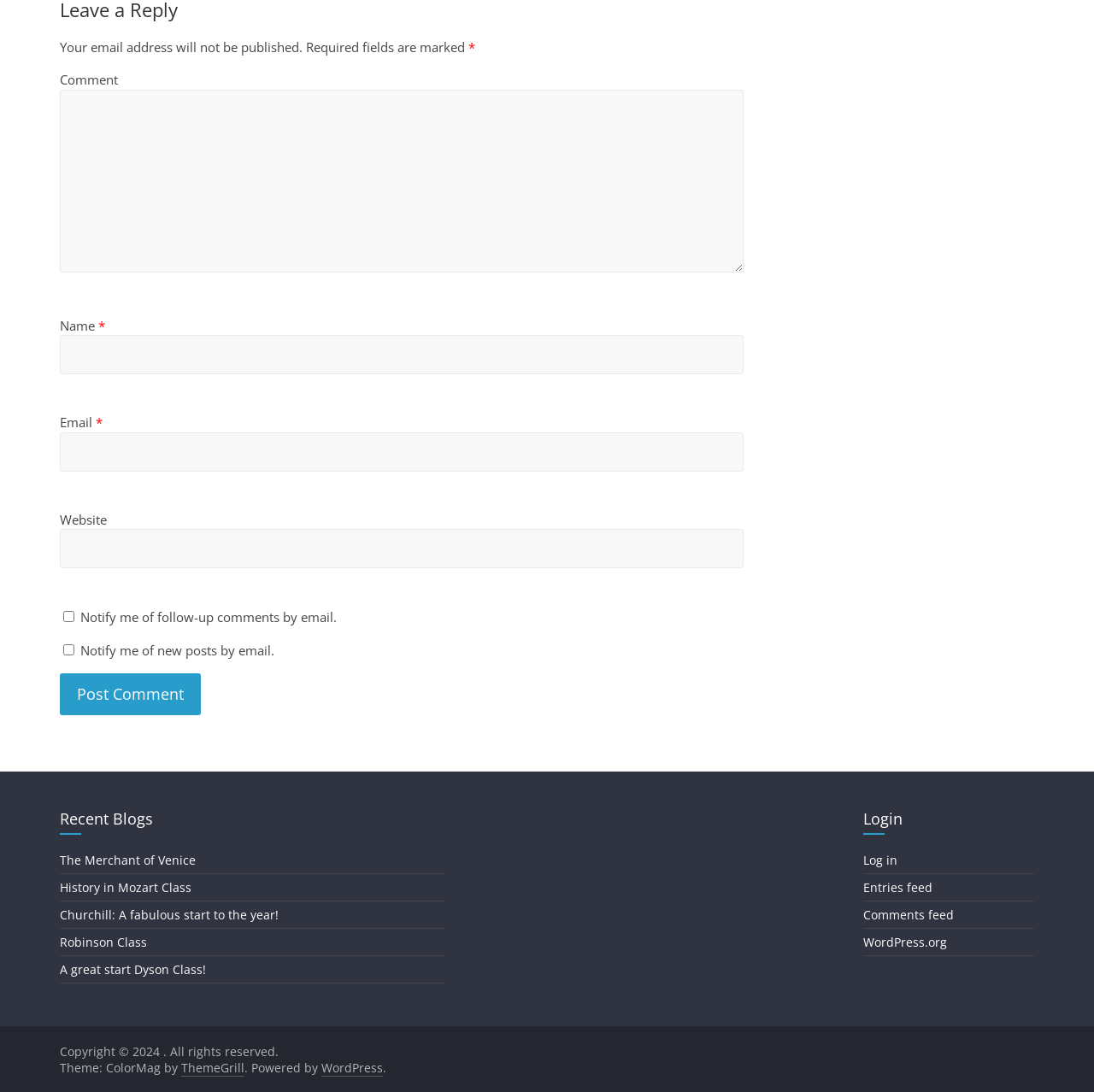Determine the bounding box coordinates of the clickable region to carry out the instruction: "Click the Post Comment button".

[0.055, 0.617, 0.184, 0.655]